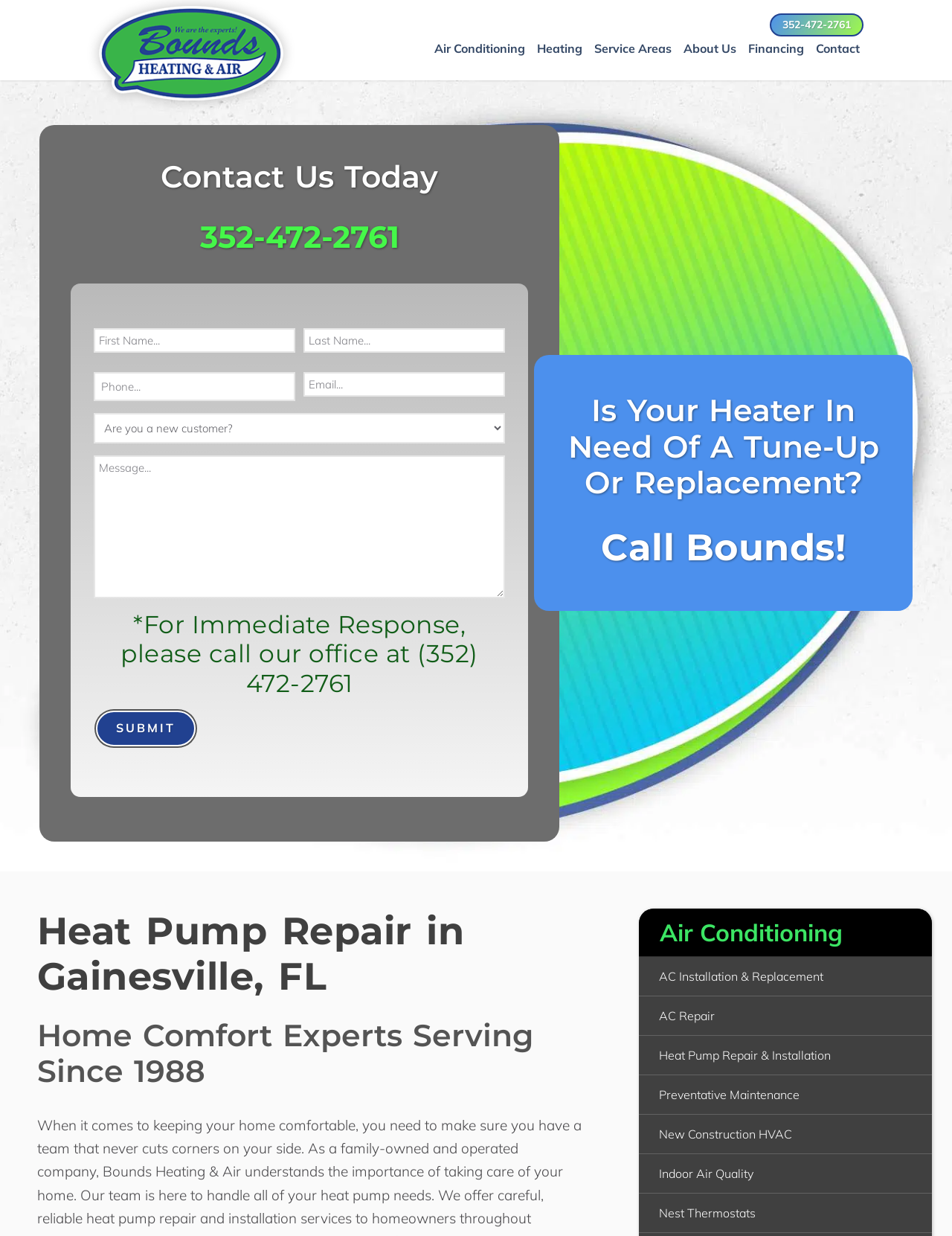What type of services does Bounds Heating & Air offer?
Provide a detailed and extensive answer to the question.

Based on the links provided on the webpage, Bounds Heating & Air offers various HVAC services including Air Conditioning, Heating, Preventative Maintenance, Ductless Mini-Split, AC Installation & Replacement, AC Repair, Heat Pump Repair & Installation, New Construction HVAC, Indoor Air Quality, and Nest Thermostats.